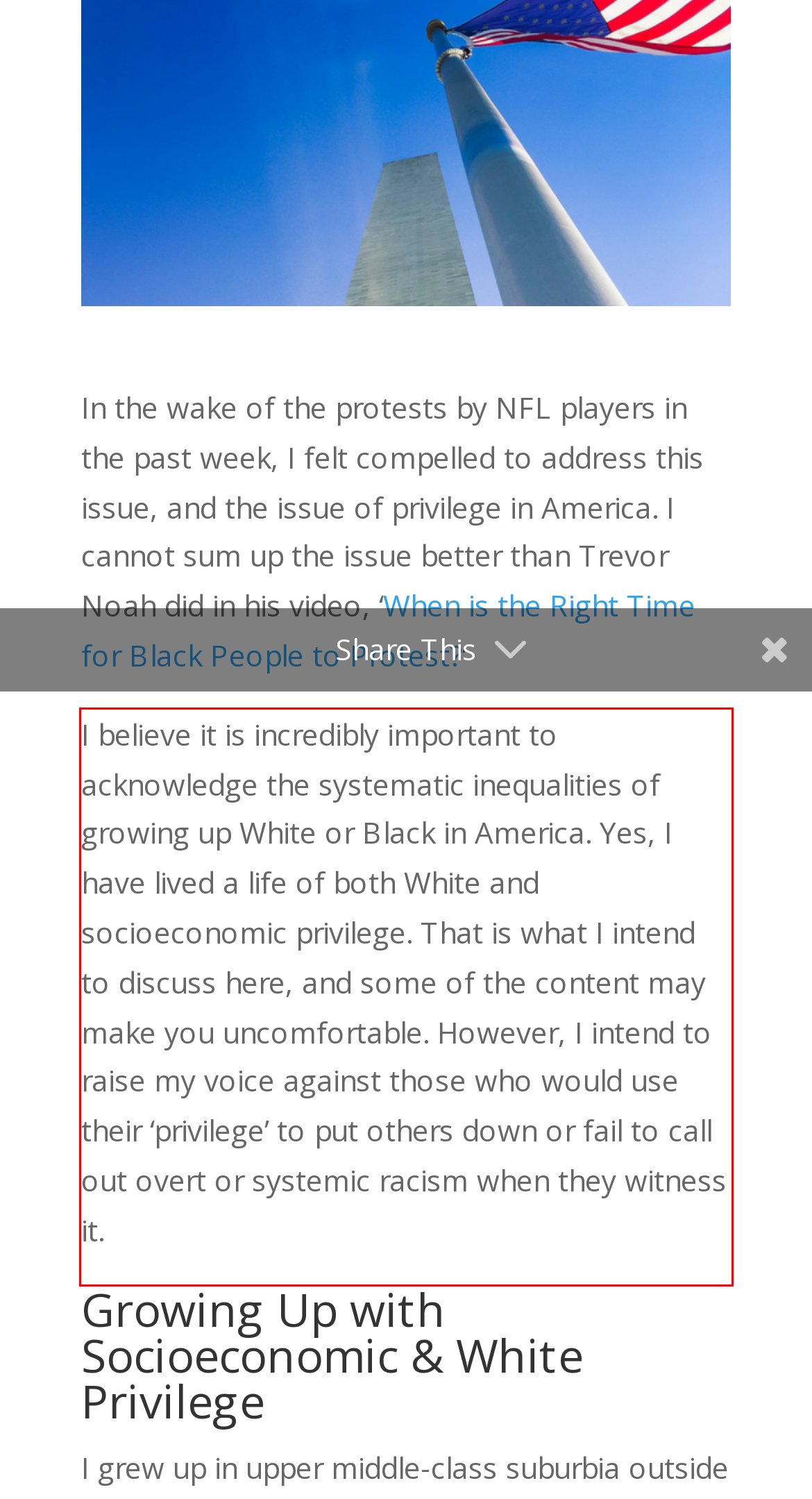Examine the screenshot of the webpage, locate the red bounding box, and generate the text contained within it.

I believe it is incredibly important to acknowledge the systematic inequalities of growing up White or Black in America. Yes, I have lived a life of both White and socioeconomic privilege. That is what I intend to discuss here, and some of the content may make you uncomfortable. However, I intend to raise my voice against those who would use their ‘privilege’ to put others down or fail to call out overt or systemic racism when they witness it.